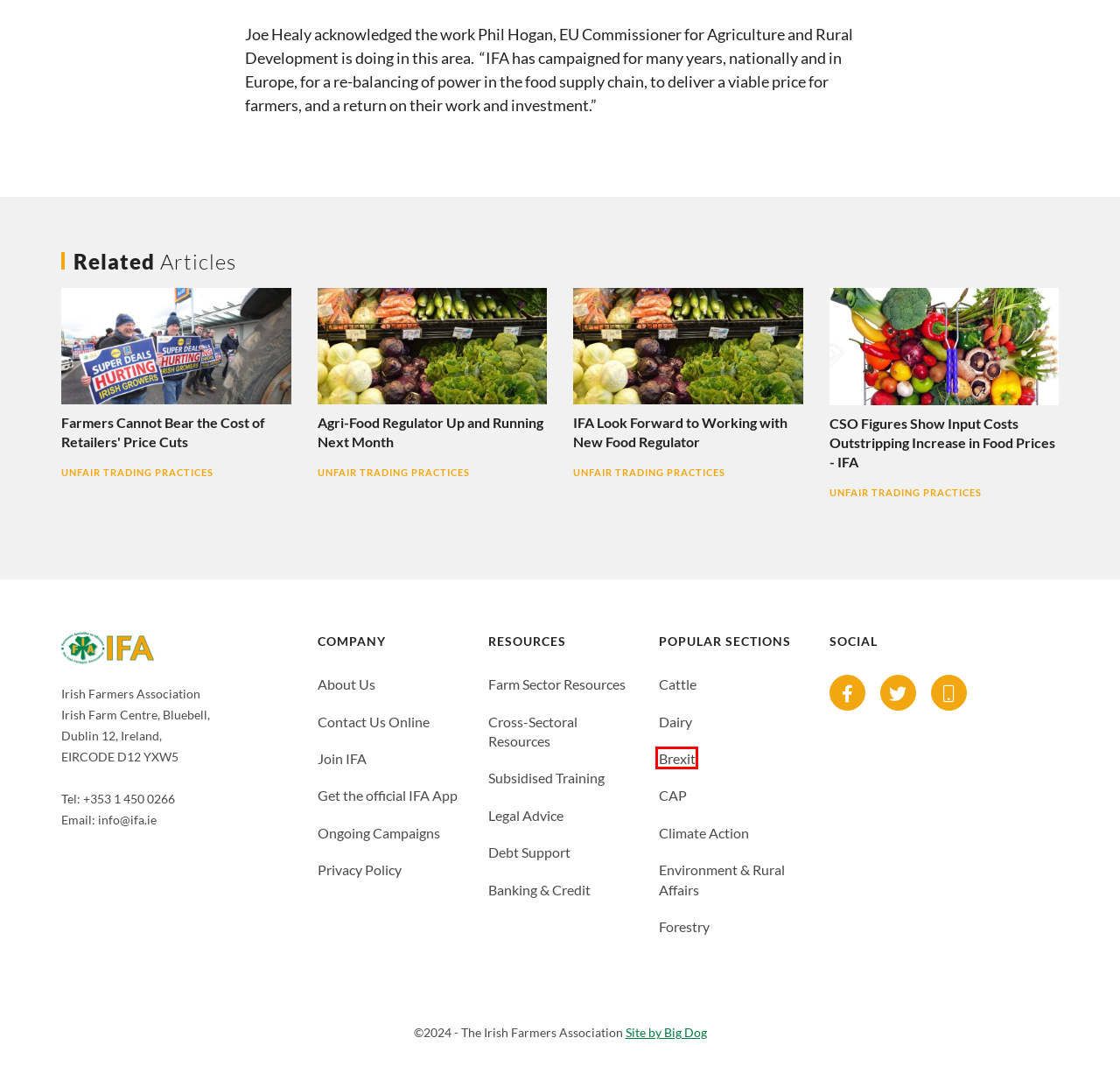Analyze the screenshot of a webpage featuring a red rectangle around an element. Pick the description that best fits the new webpage after interacting with the element inside the red bounding box. Here are the candidates:
A. Cross-Sectoral Resources - Irish Farmers' Association
B. Our Structure & Constitution - Irish Farmers' Association
C. Privacy Policy - Irish Farmers' Association
D. CSO Figures Show Input Costs Outstripping Increase in Food Prices - IFA - Irish Farmers' Association
E. CAP Archives - Irish Farmers' Association
F. Web Design Dublin | Web Development | Big Dog Digital Dublin
G. Brexit Archives - Irish Farmers' Association
H. Debt Support - Irish Farmers' Association

G